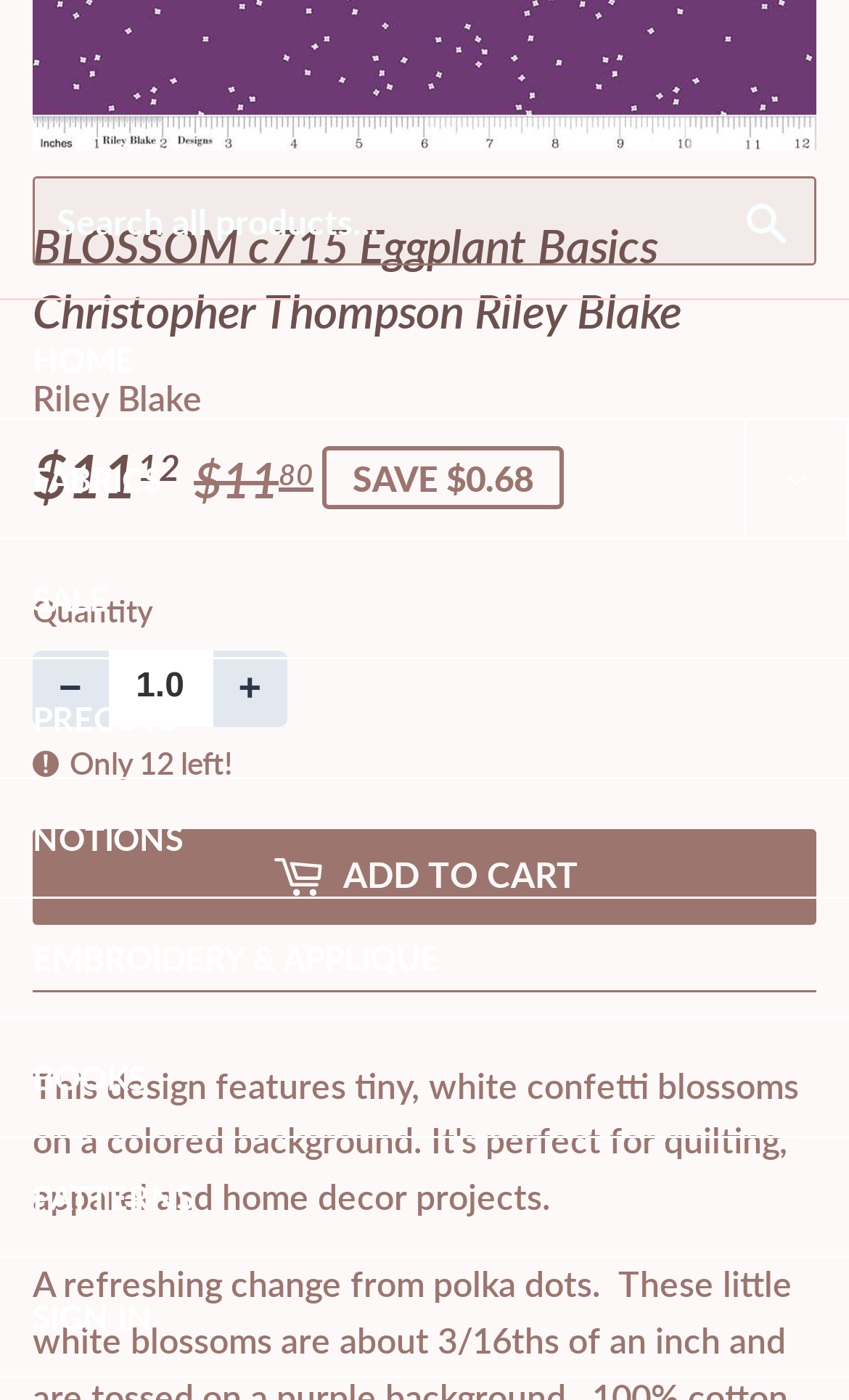Could you highlight the region that needs to be clicked to execute the instruction: "Search all products"?

[0.038, 0.127, 0.962, 0.19]